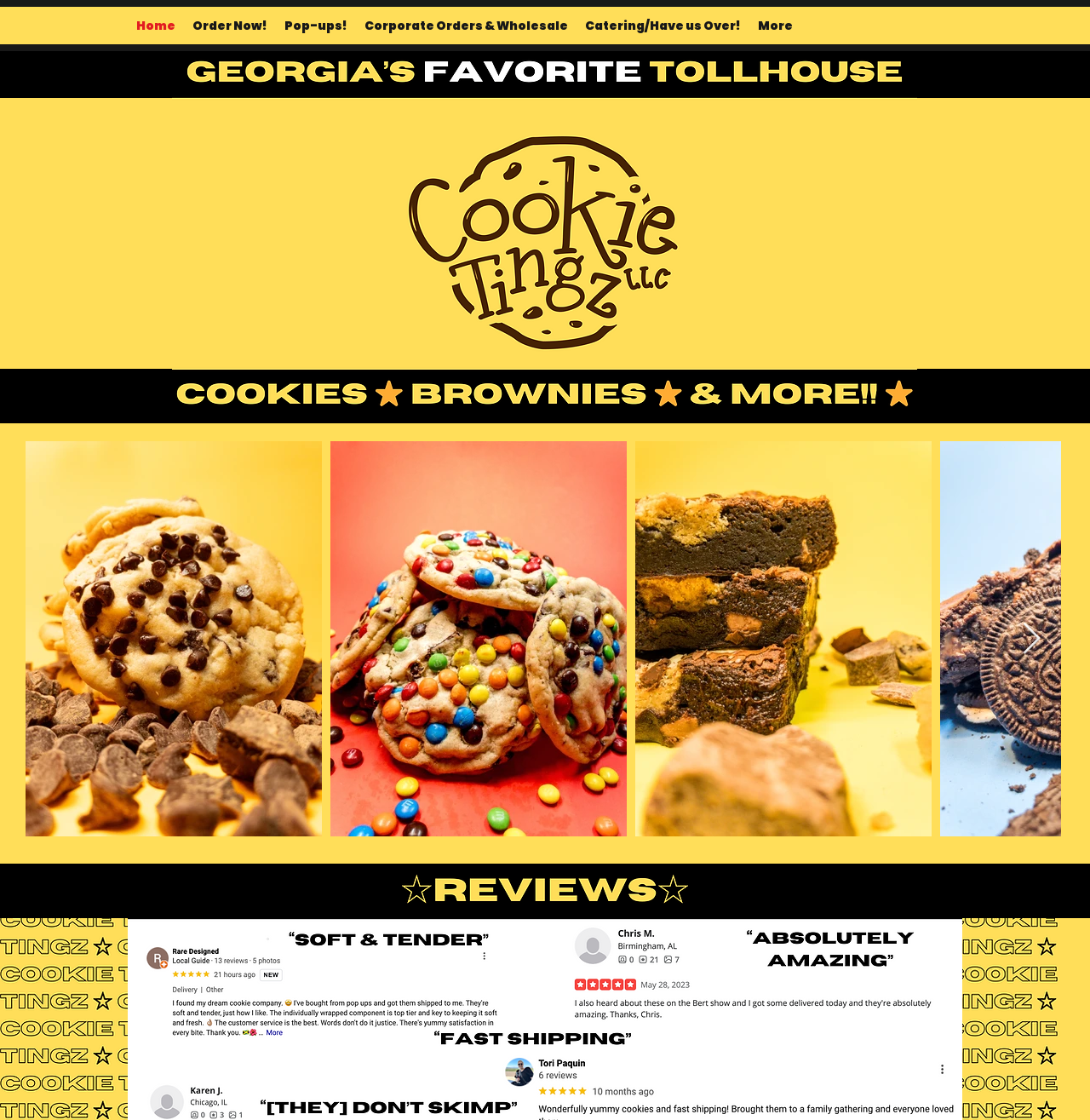Provide the bounding box coordinates for the UI element that is described by this text: "Home". The coordinates should be in the form of four float numbers between 0 and 1: [left, top, right, bottom].

[0.117, 0.011, 0.169, 0.034]